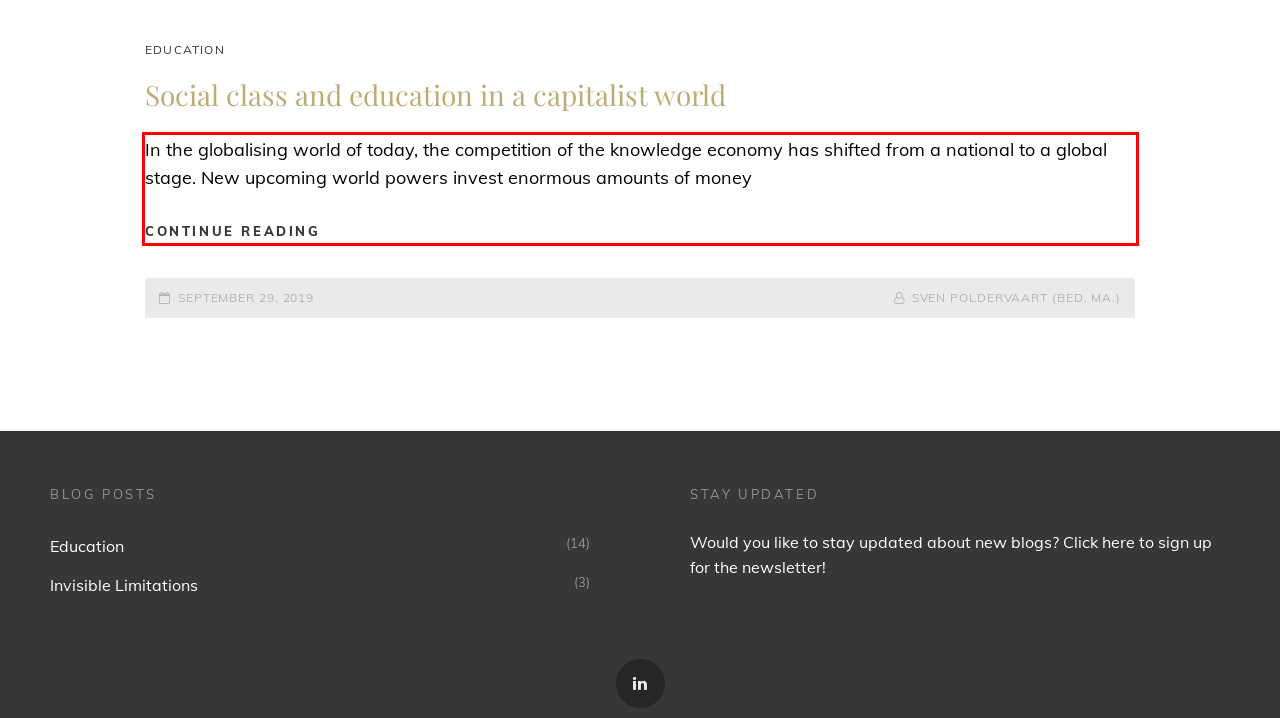Given a webpage screenshot with a red bounding box, perform OCR to read and deliver the text enclosed by the red bounding box.

In the globalising world of today, the competition of the knowledge economy has shifted from a national to a global stage. New upcoming world powers invest enormous amounts of money CONTINUE READING SOCIAL CLASS AND EDUCATION IN A CAPITALIST WORLD